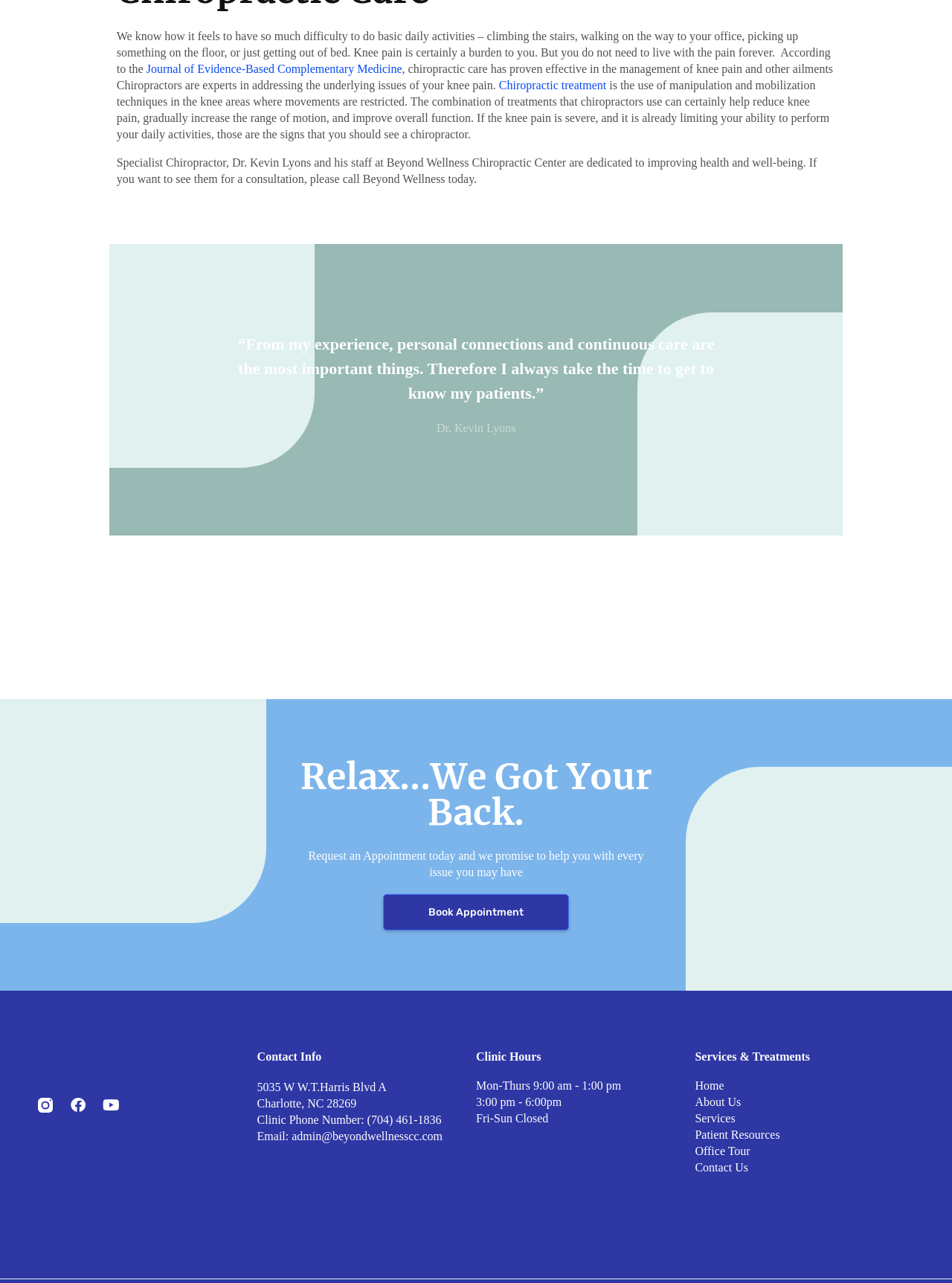Please determine the bounding box coordinates of the clickable area required to carry out the following instruction: "Contact the clinic". The coordinates must be four float numbers between 0 and 1, represented as [left, top, right, bottom].

[0.27, 0.868, 0.464, 0.878]